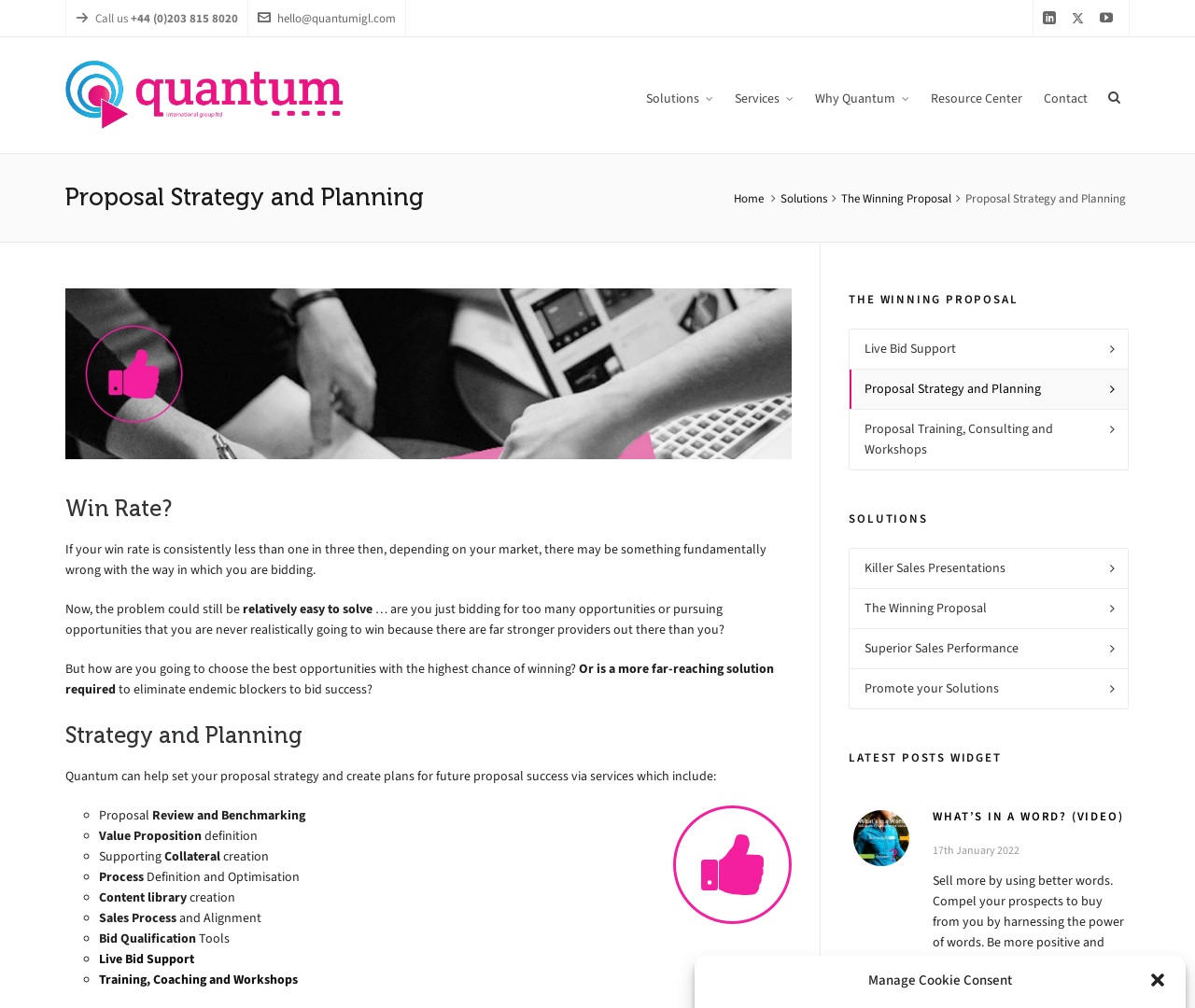Predict the bounding box coordinates for the UI element described as: "Proposal Training, Consulting and Workshops". The coordinates should be four float numbers between 0 and 1, presented as [left, top, right, bottom].

[0.711, 0.406, 0.944, 0.466]